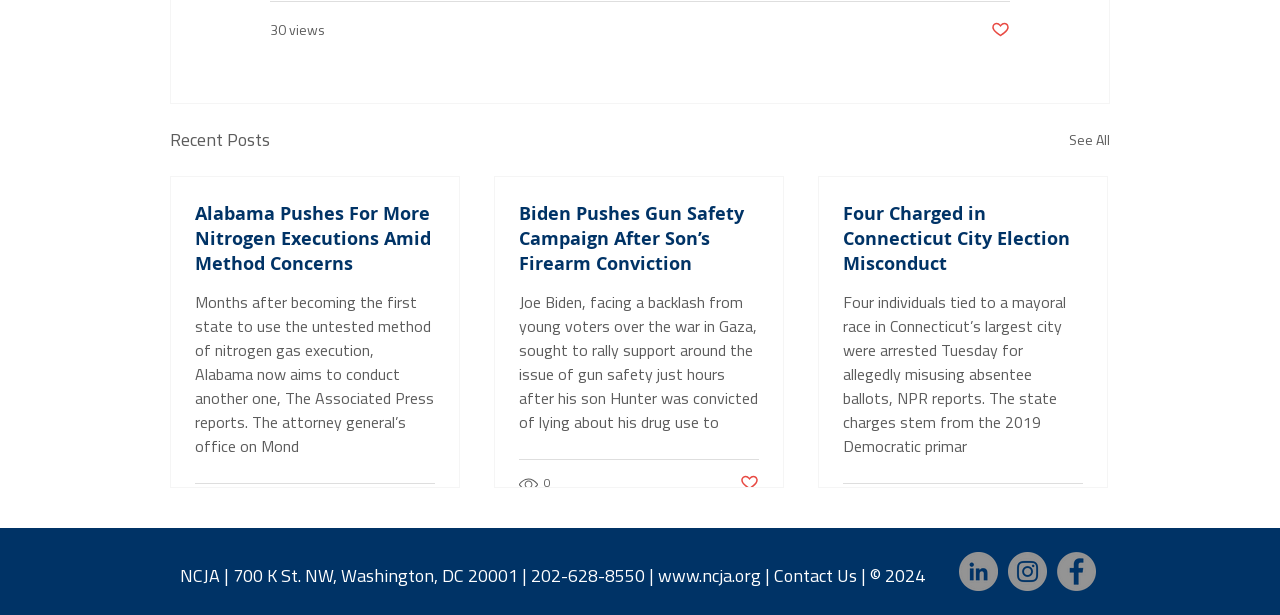Can you find the bounding box coordinates of the area I should click to execute the following instruction: "Click the 'Post not marked as liked' button"?

[0.774, 0.033, 0.789, 0.07]